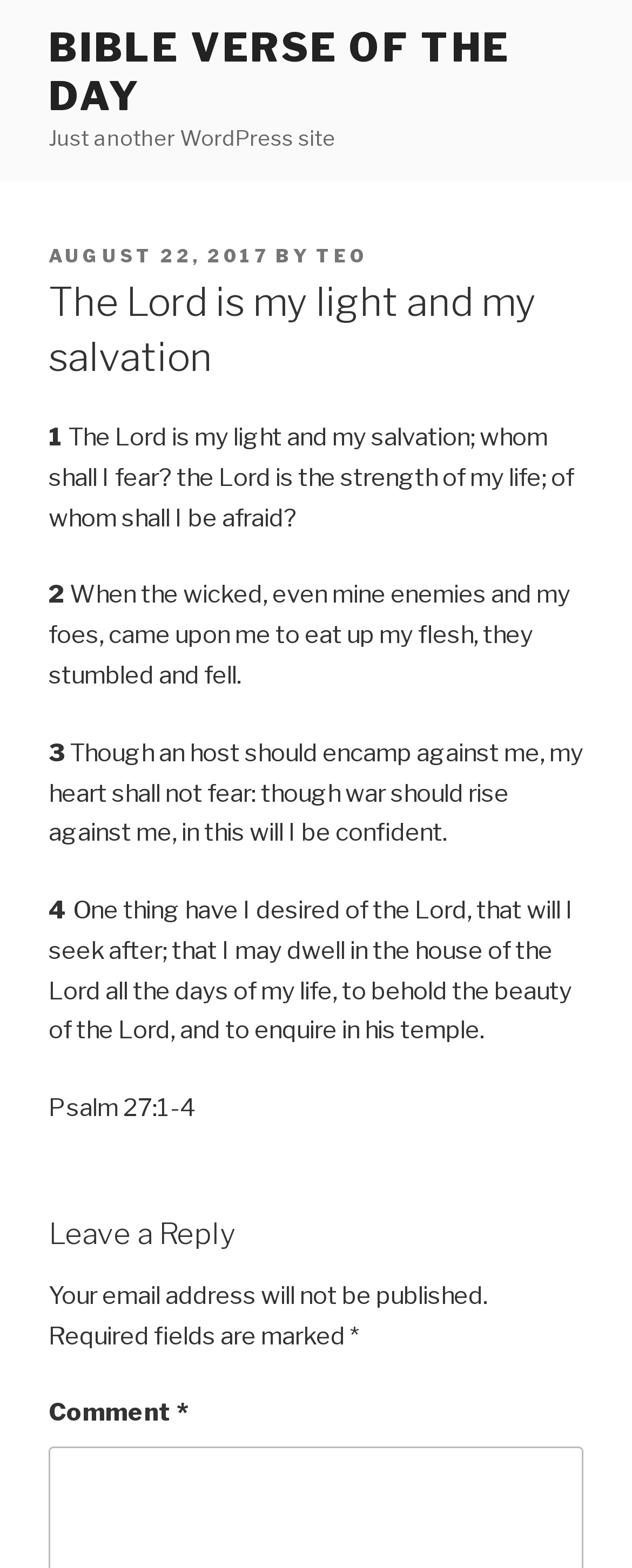What is the Bible verse of the day?
Based on the image, give a one-word or short phrase answer.

Psalm 27:1-4